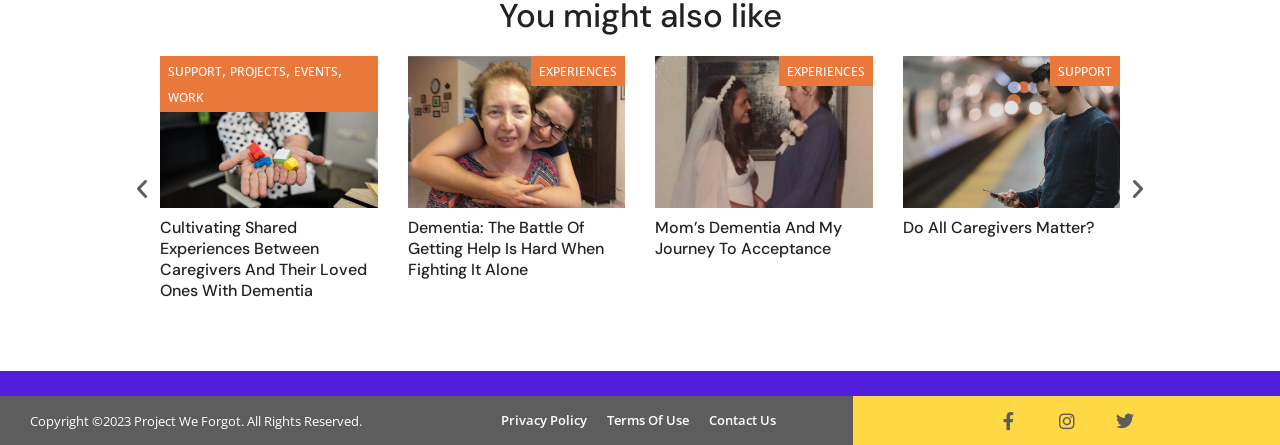Using the element description provided, determine the bounding box coordinates in the format (top-left x, top-left y, bottom-right x, bottom-right y). Ensure that all values are floating point numbers between 0 and 1. Element description: Terms Of Use

[0.475, 0.922, 0.539, 0.967]